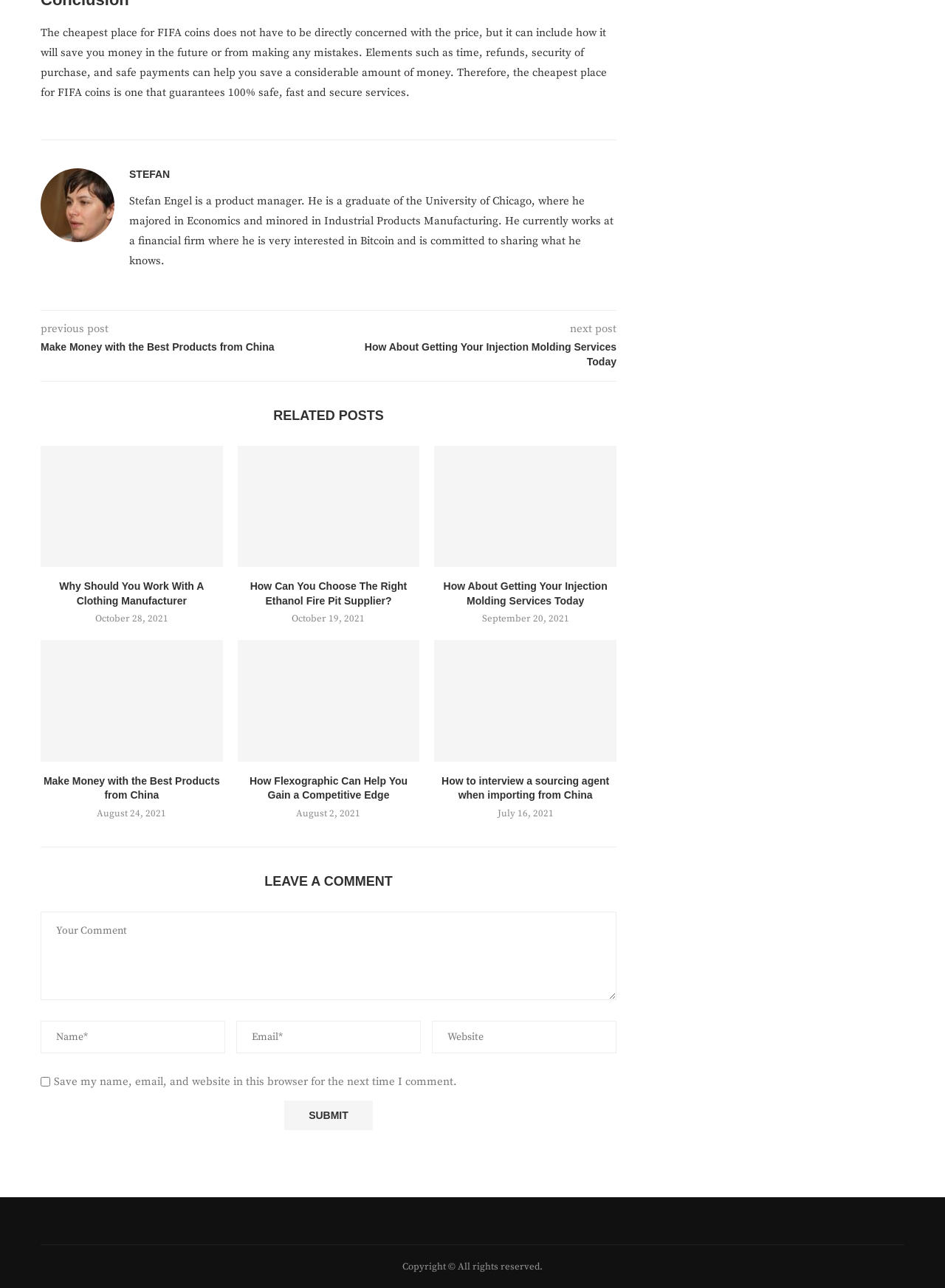Provide a brief response in the form of a single word or phrase:
Who is the author of the article?

Stefan